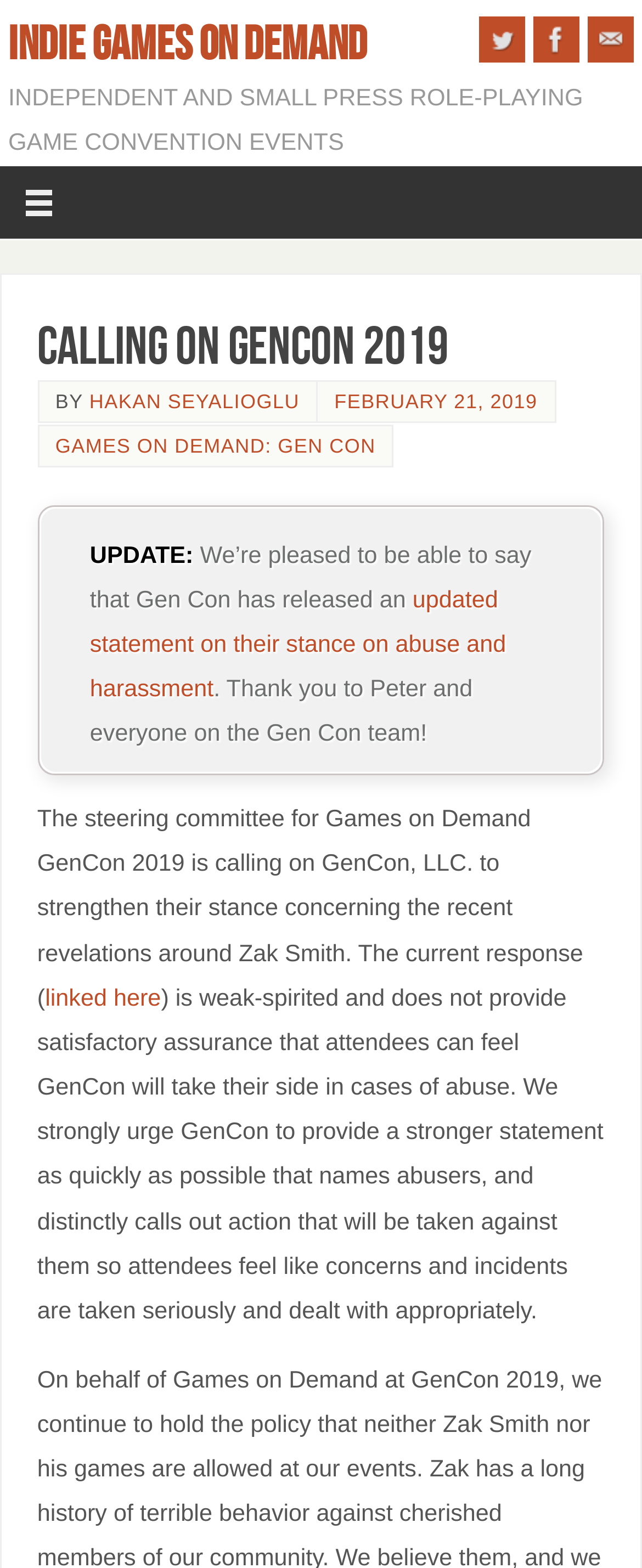Please examine the image and answer the question with a detailed explanation:
What is the name of the convention mentioned?

The webpage mentions 'Games on Demand GenCon 2019' and 'GenCon, LLC.' which indicates that the convention being referred to is GenCon.